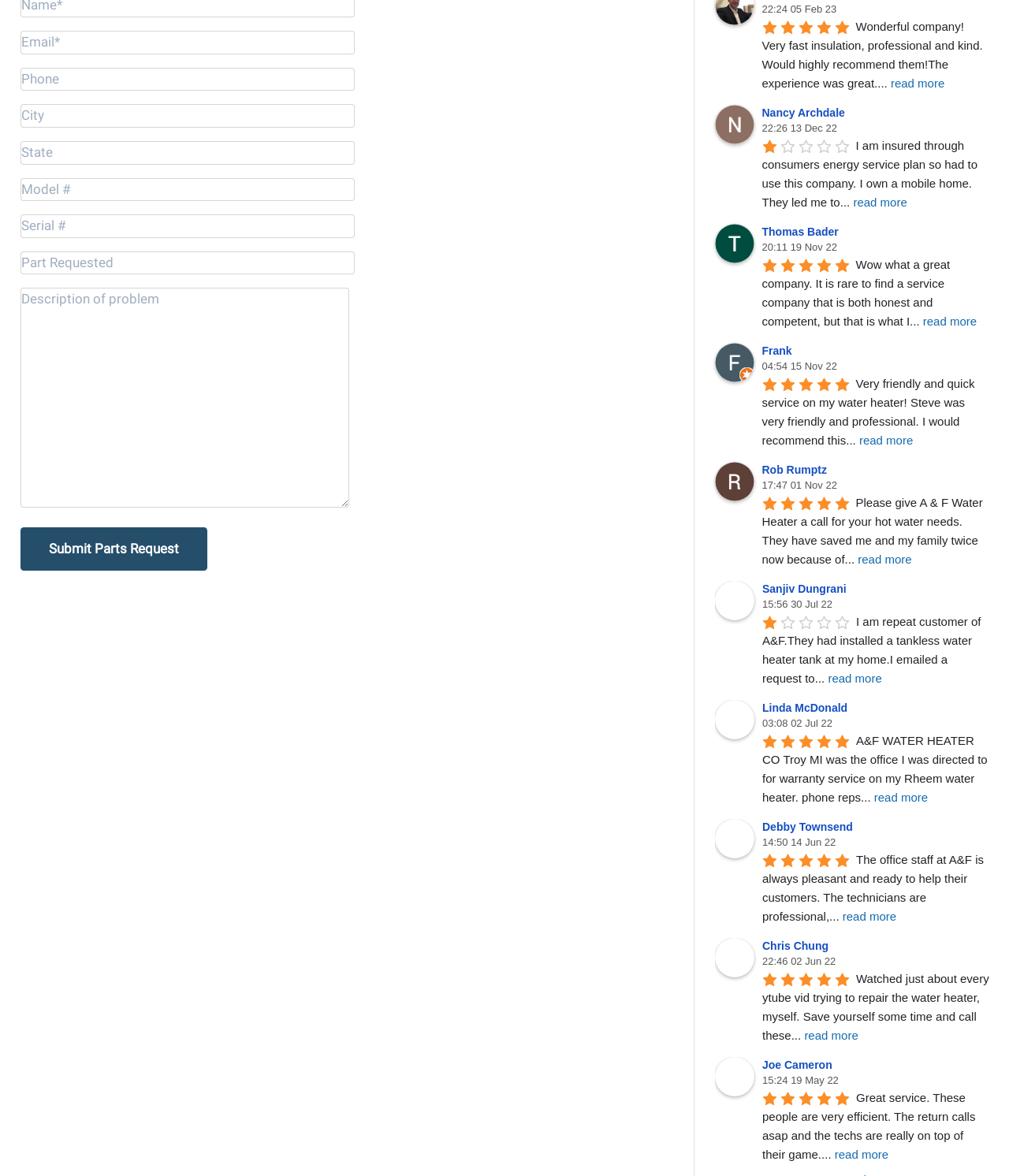Please locate the UI element described by "name="SerialNum" placeholder="Serial #"" and provide its bounding box coordinates.

[0.02, 0.182, 0.351, 0.202]